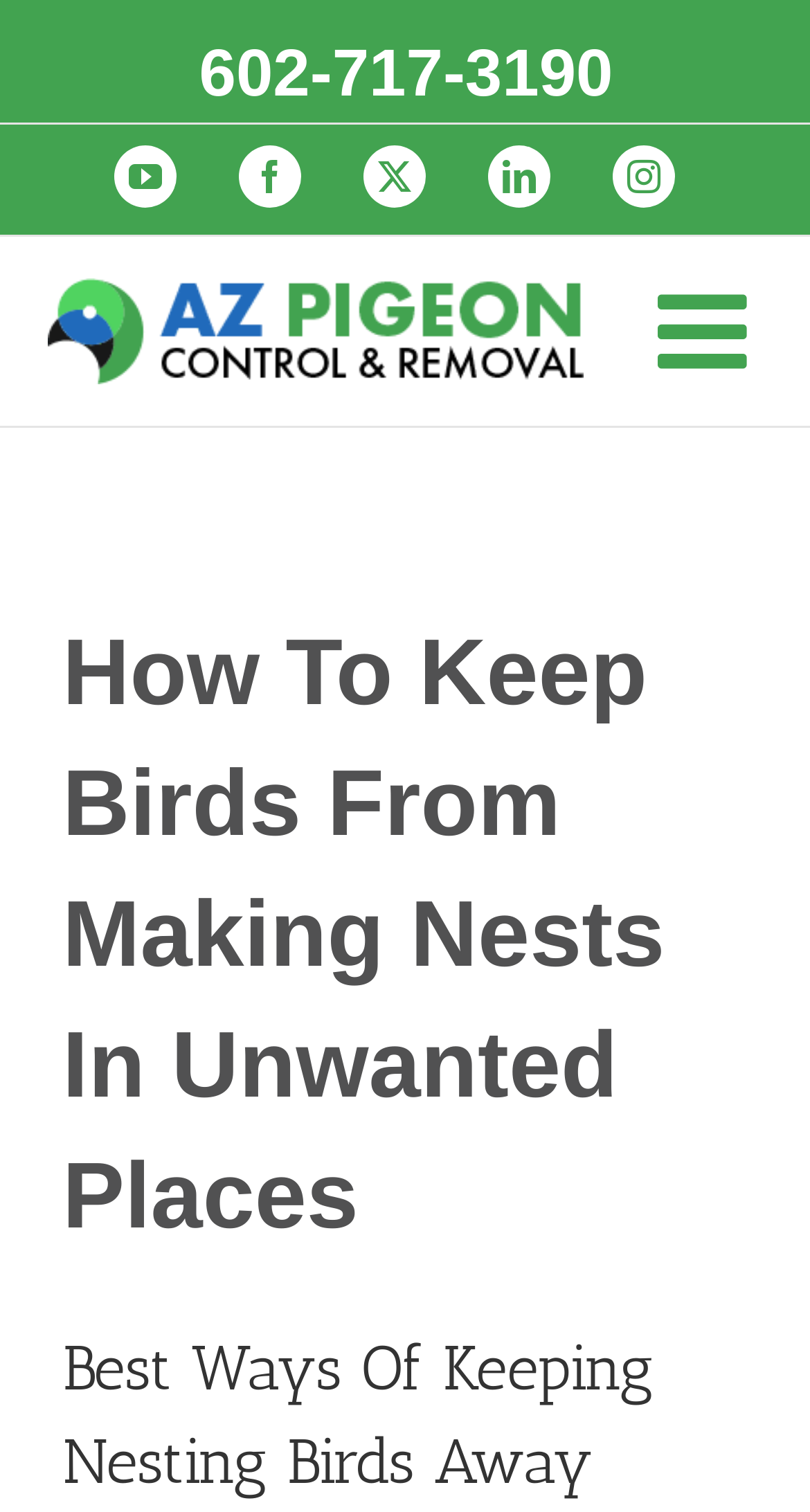Locate the bounding box coordinates of the region to be clicked to comply with the following instruction: "Toggle mobile menu". The coordinates must be four float numbers between 0 and 1, in the form [left, top, right, bottom].

[0.812, 0.184, 0.94, 0.253]